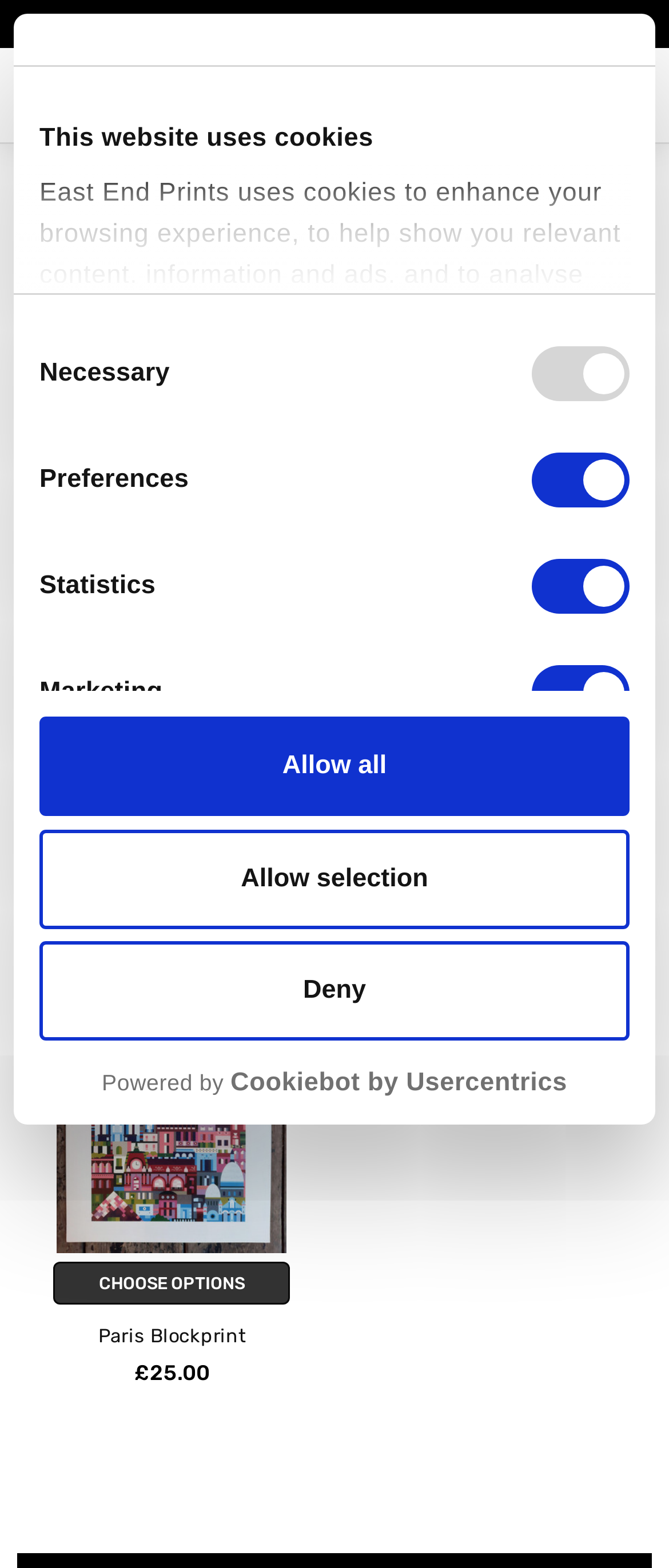What is the link text to toggle the menu?
Look at the image and construct a detailed response to the question.

I found the answer by looking at the link element with the text 'Toggle menu' which is a child of the main element.